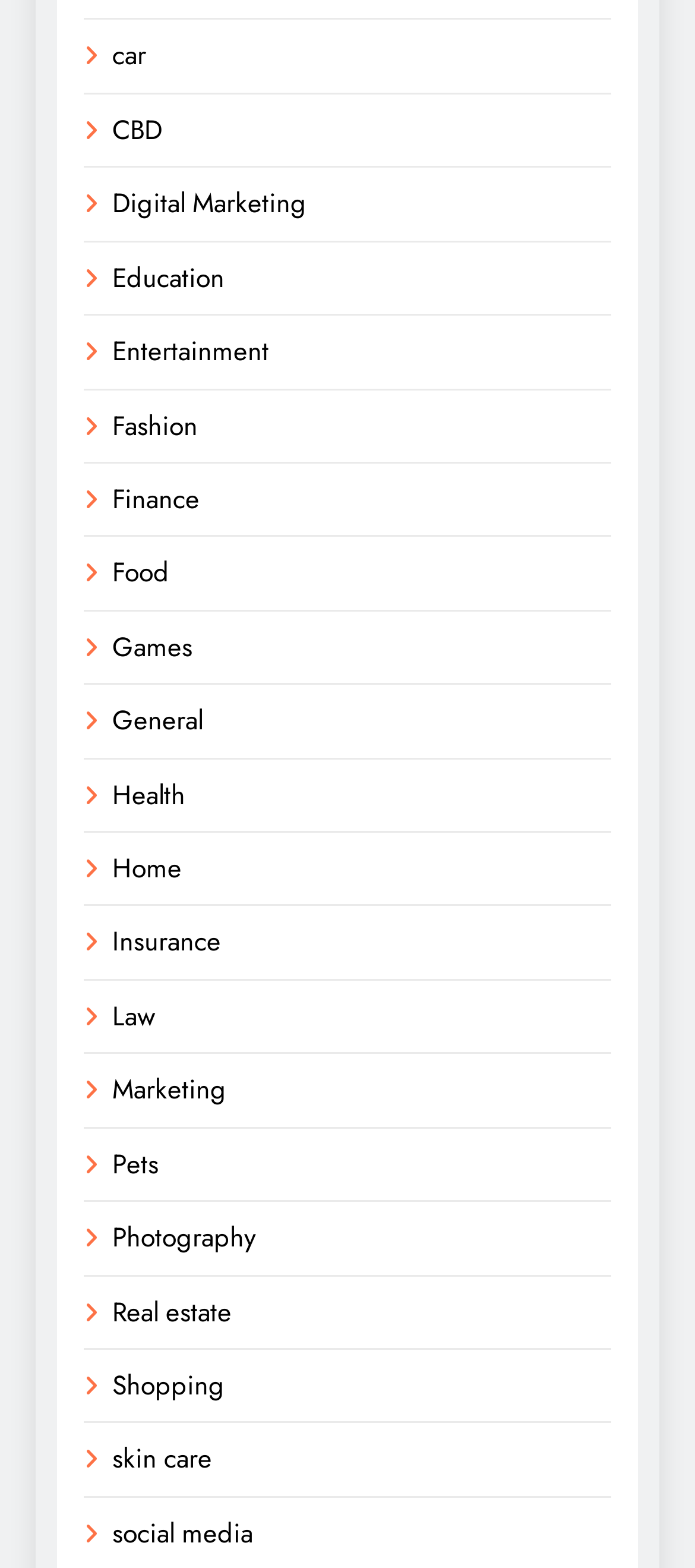Provide the bounding box coordinates of the HTML element described as: "Home". The bounding box coordinates should be four float numbers between 0 and 1, i.e., [left, top, right, bottom].

[0.162, 0.541, 0.262, 0.566]